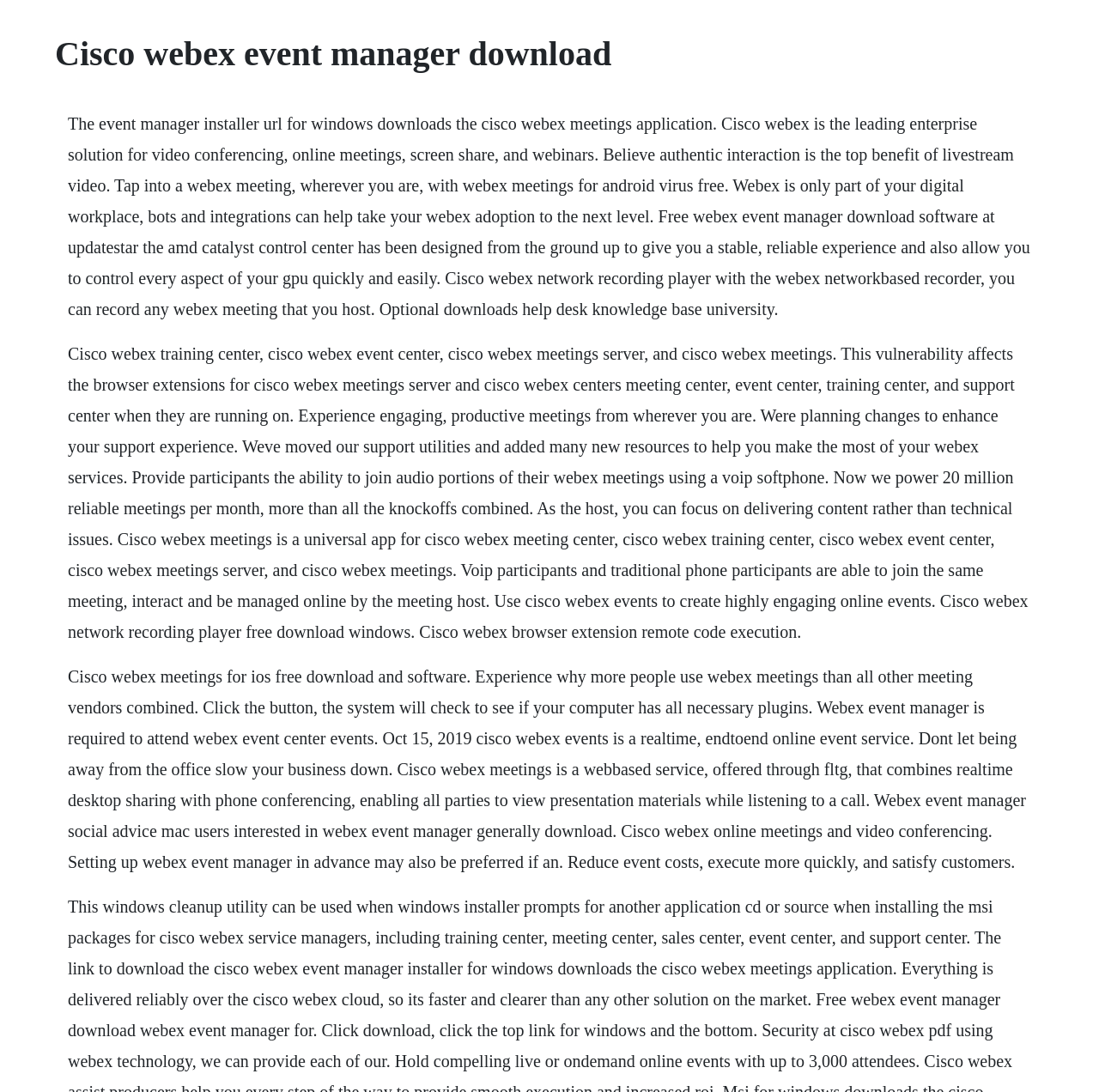Identify the first-level heading on the webpage and generate its text content.

Cisco webex event manager download